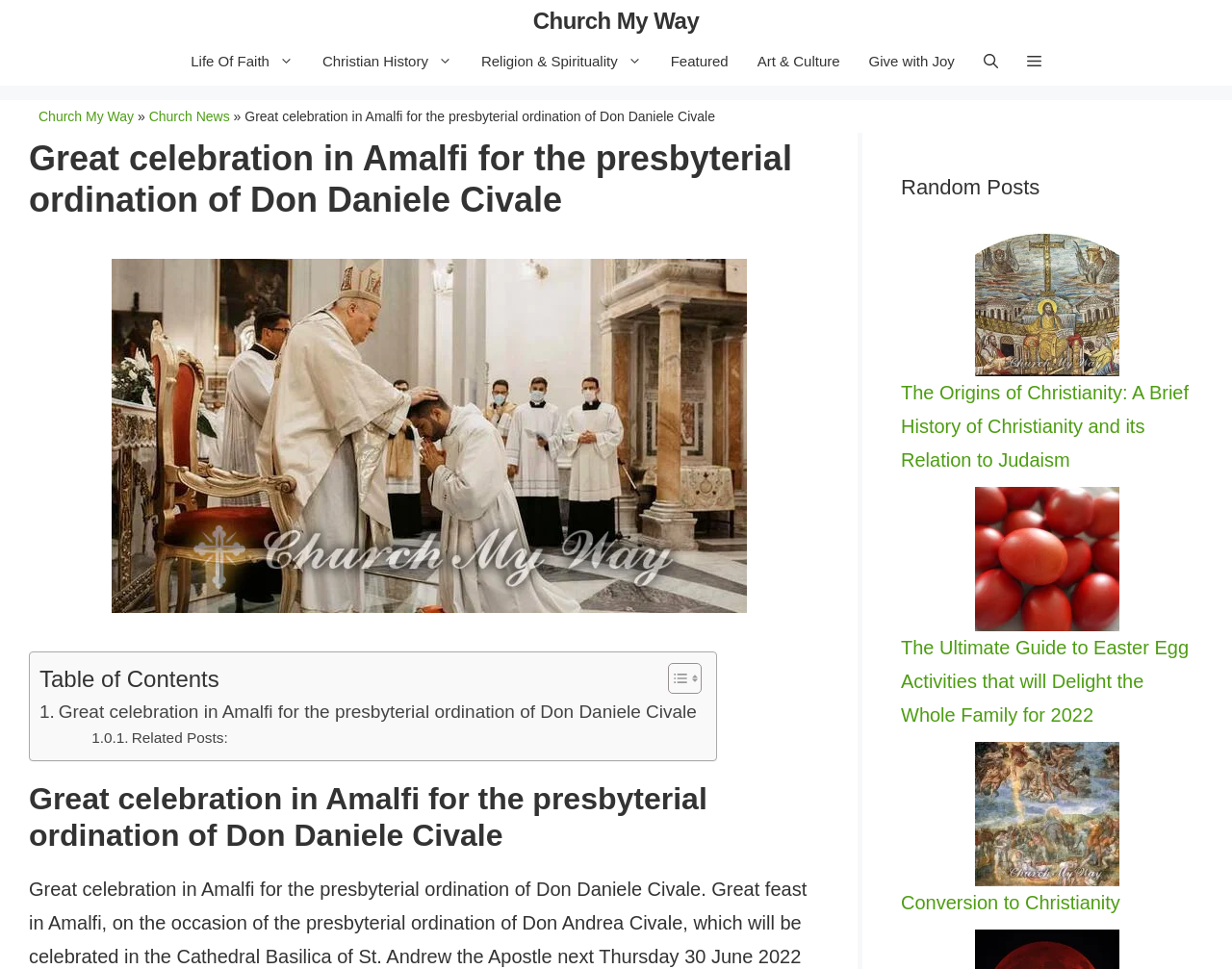Please identify the bounding box coordinates of the element's region that needs to be clicked to fulfill the following instruction: "Open the search bar". The bounding box coordinates should consist of four float numbers between 0 and 1, i.e., [left, top, right, bottom].

[0.787, 0.039, 0.822, 0.088]